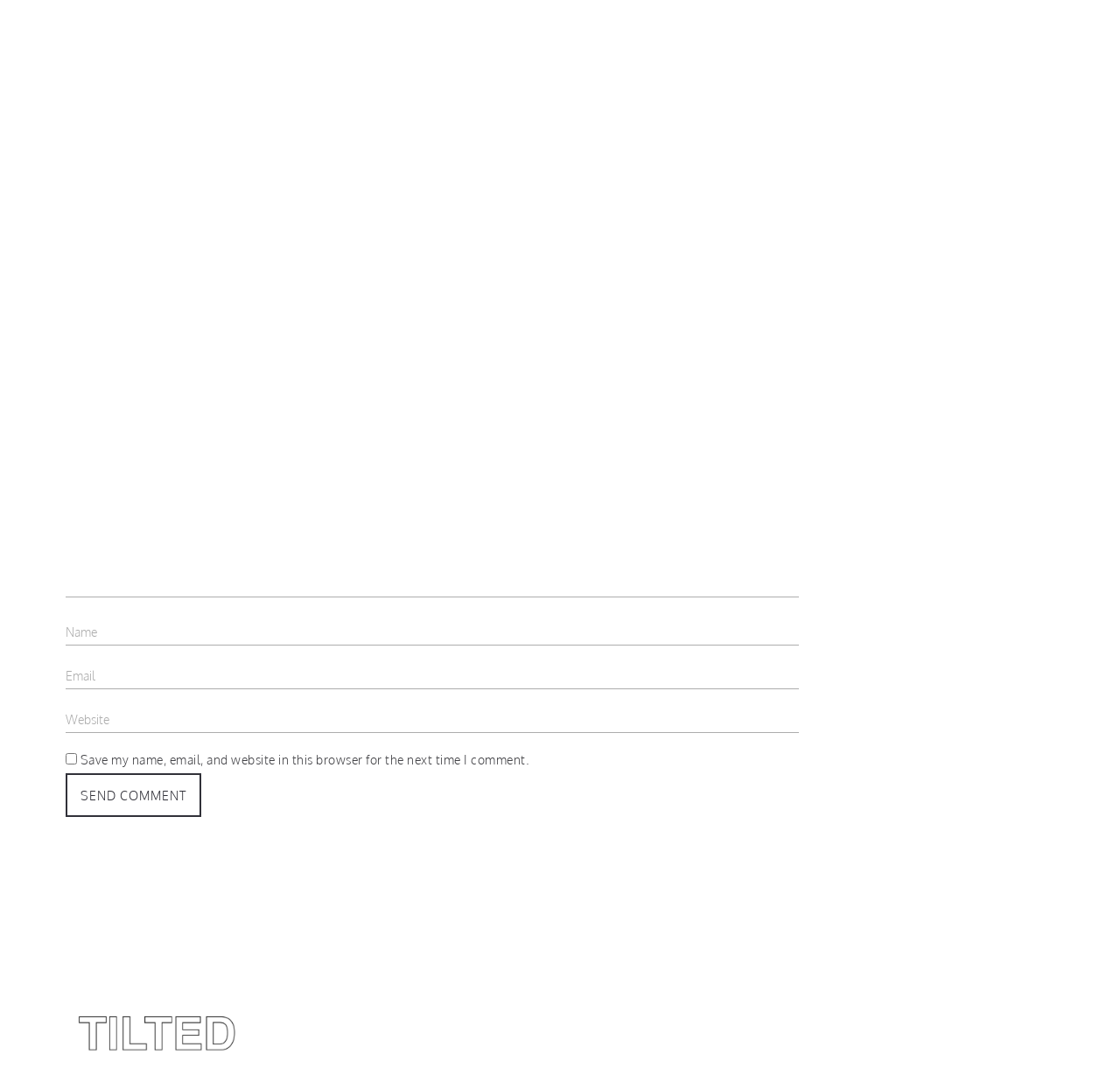Locate the bounding box coordinates of the element to click to perform the following action: 'Click the next article link'. The coordinates should be given as four float values between 0 and 1, in the form of [left, top, right, bottom].

[0.401, 0.33, 0.713, 0.396]